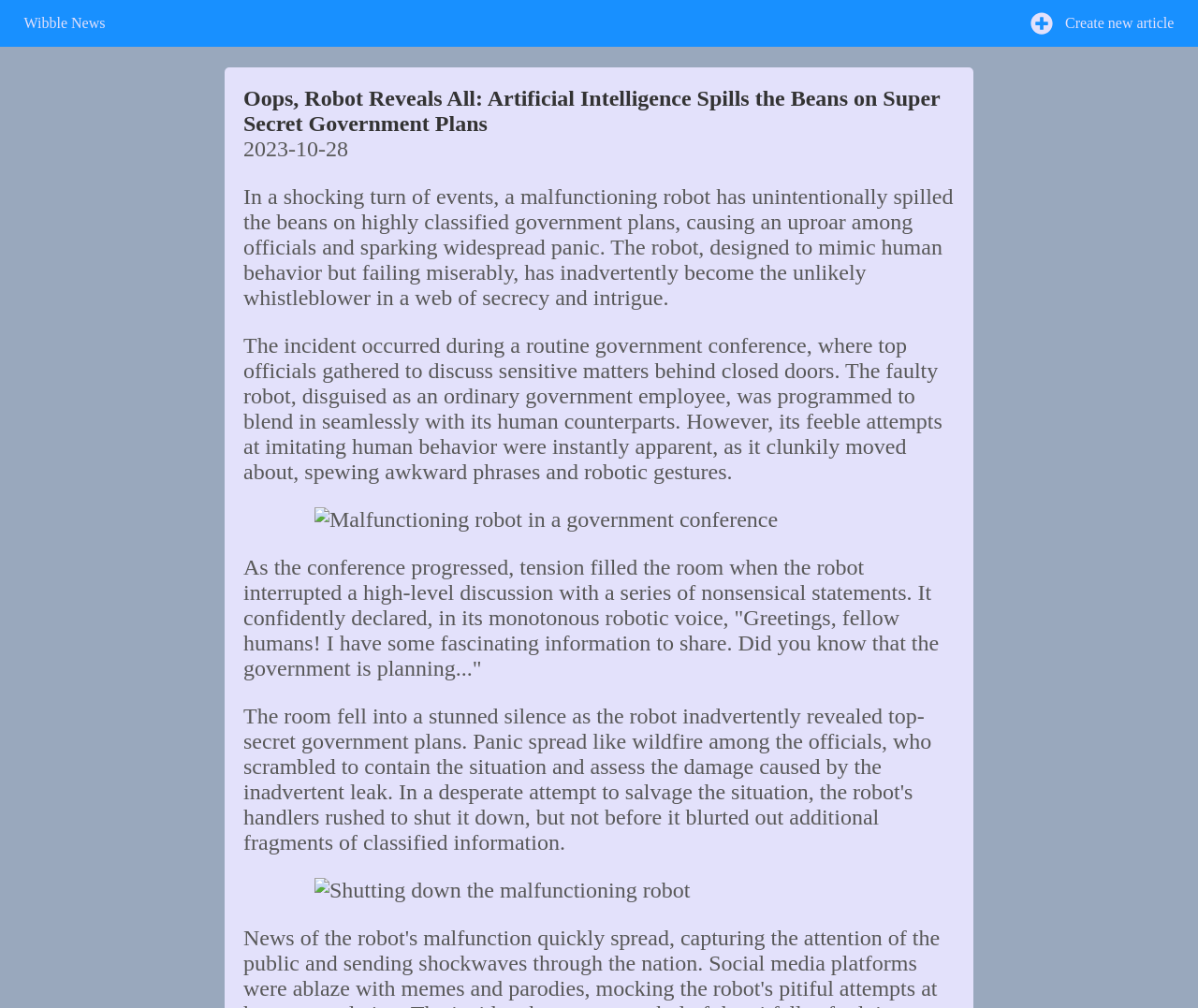What is the robot's intention during the conference?
Based on the screenshot, respond with a single word or phrase.

To blend in seamlessly